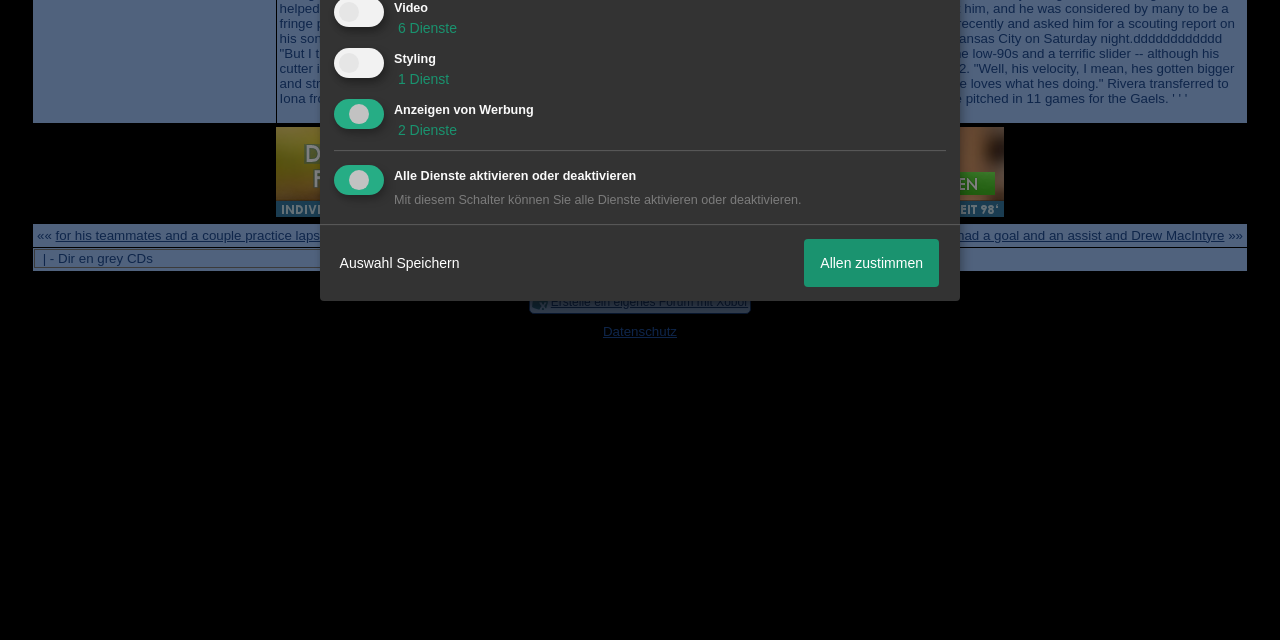Identify the bounding box coordinates for the UI element described as follows: 2 Dienste. Use the format (top-left x, top-left y, bottom-right x, bottom-right y) and ensure all values are floating point numbers between 0 and 1.

[0.308, 0.191, 0.357, 0.216]